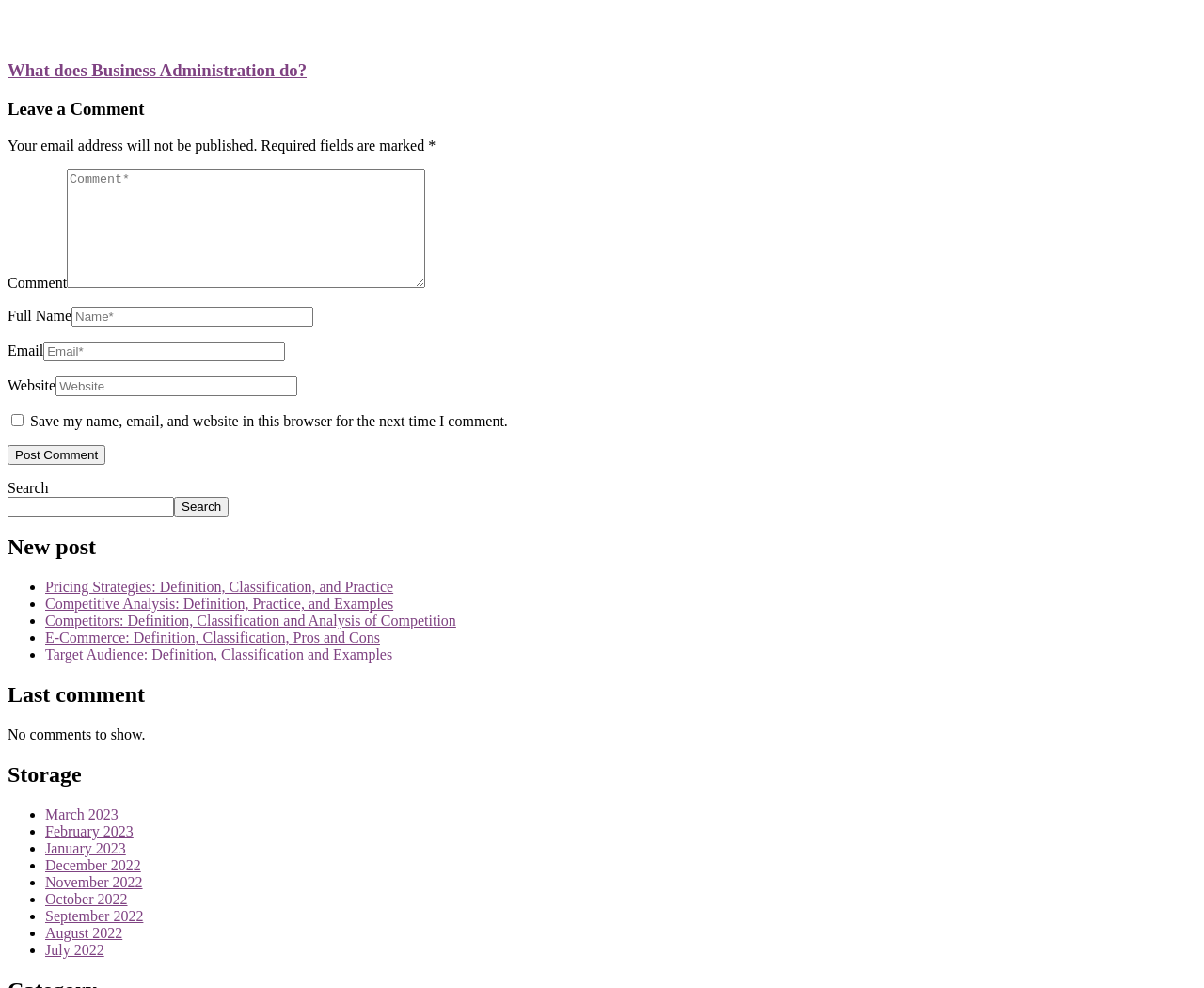Find the bounding box coordinates for the element described here: "Search".

[0.145, 0.502, 0.19, 0.522]